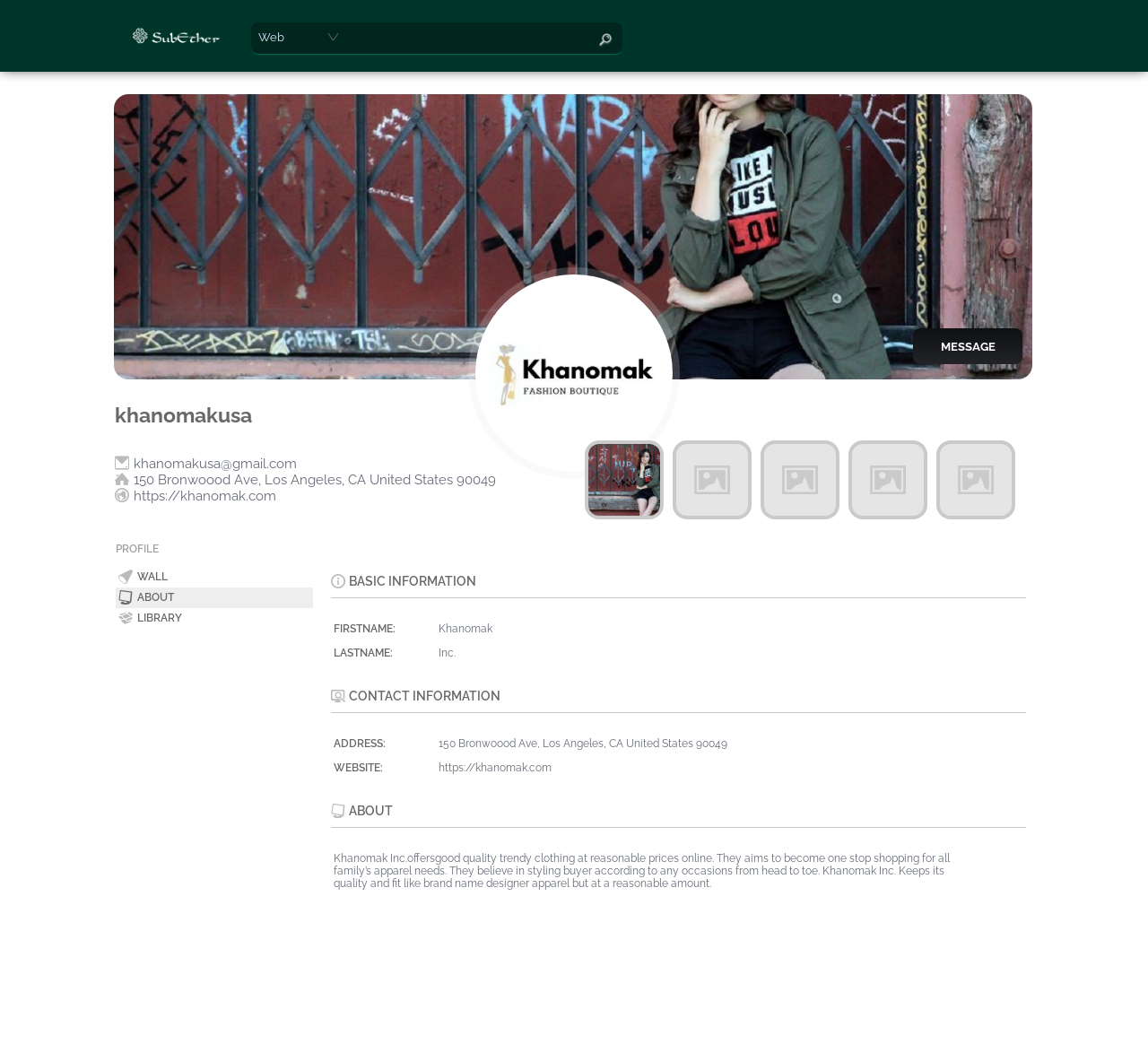By analyzing the image, answer the following question with a detailed response: What is the company's goal?

The company's goal can be inferred from the 'ABOUT' section, which mentions that Khanomak Inc. aims to become a one-stop shopping destination for all family's apparel needs, offering good quality trendy clothing at reasonable prices online.